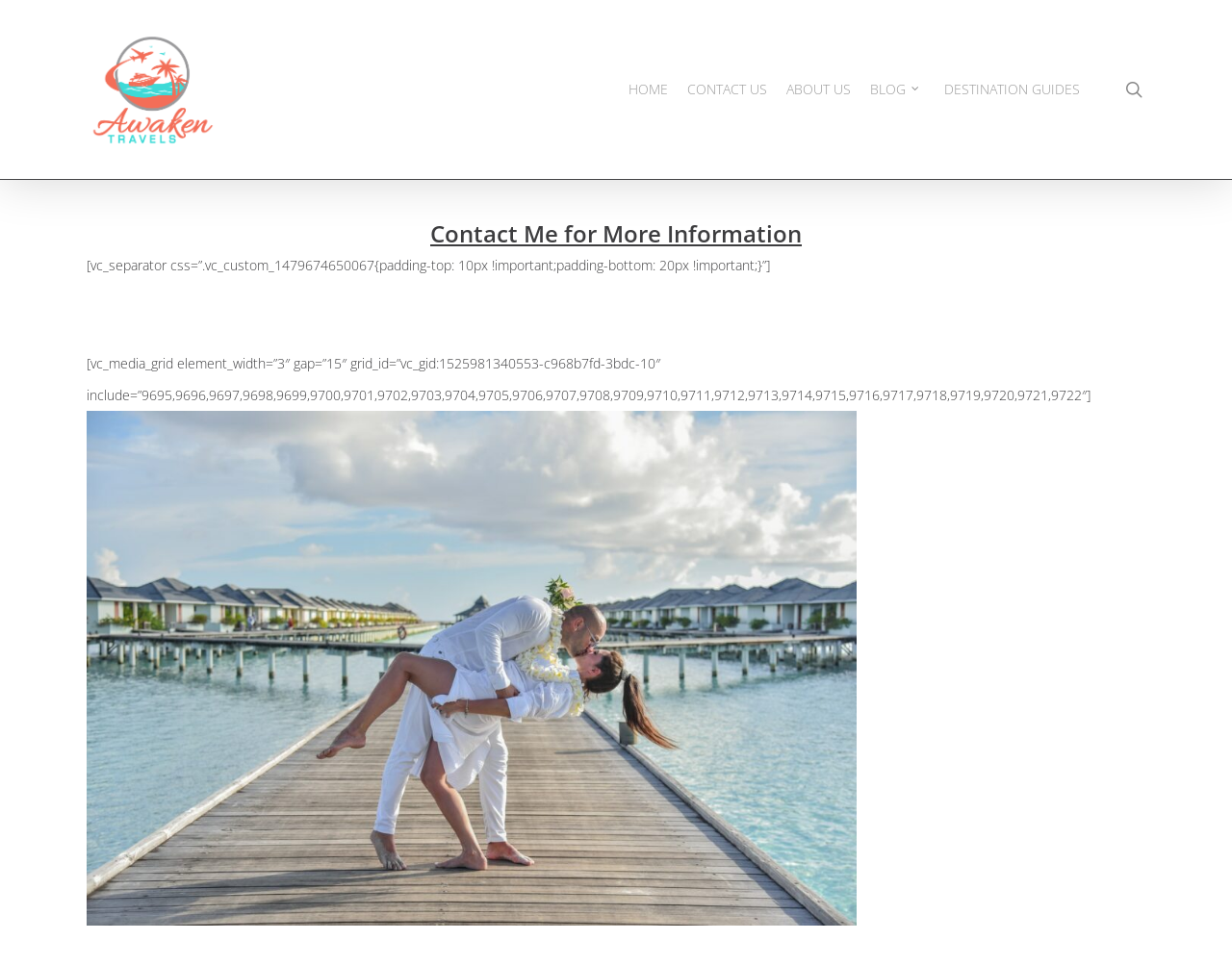Predict the bounding box of the UI element based on this description: "Contact Me for More Information".

[0.349, 0.225, 0.651, 0.258]